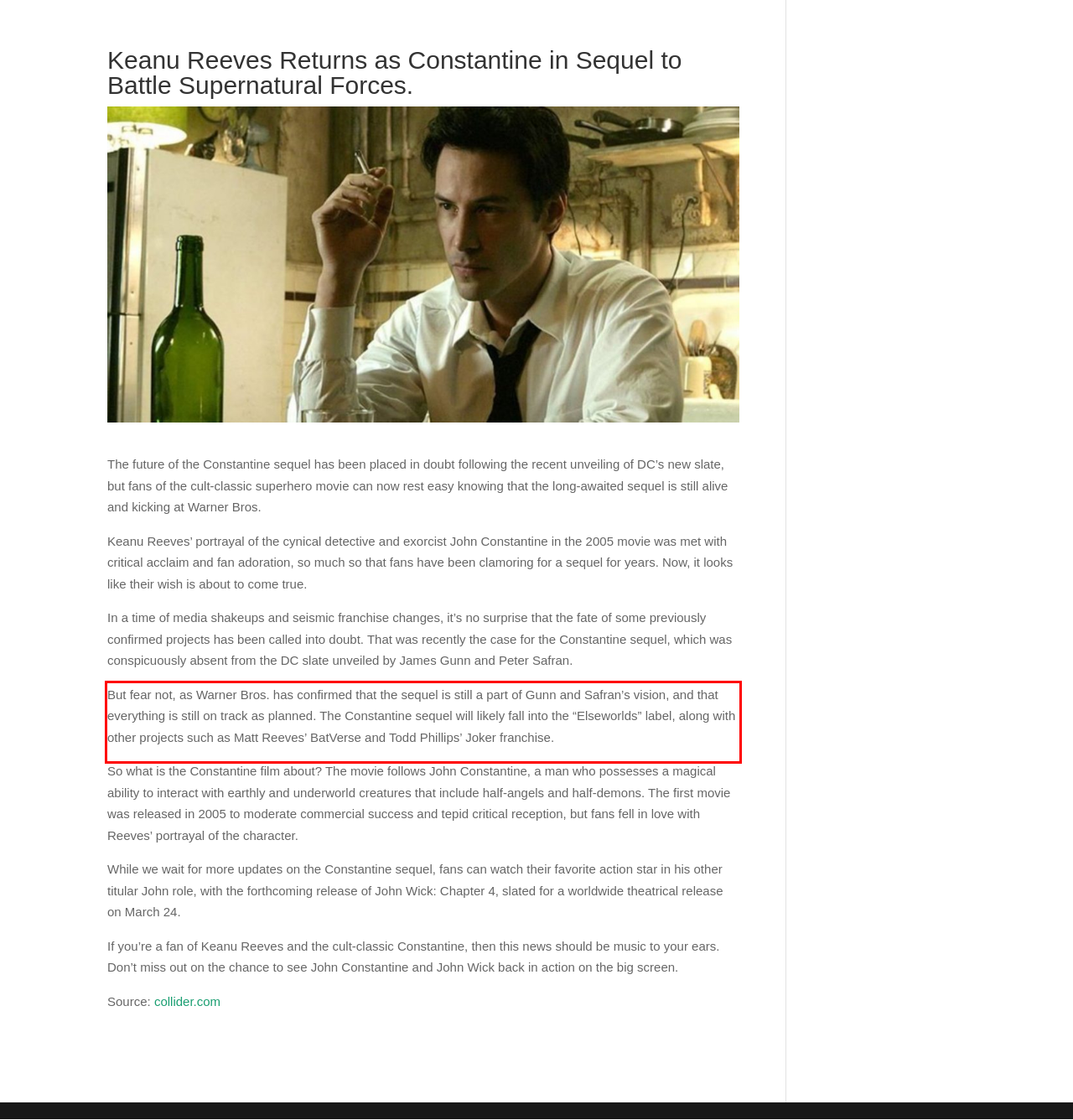Given a screenshot of a webpage containing a red bounding box, perform OCR on the text within this red bounding box and provide the text content.

But fear not, as Warner Bros. has confirmed that the sequel is still a part of Gunn and Safran’s vision, and that everything is still on track as planned. The Constantine sequel will likely fall into the “Elseworlds” label, along with other projects such as Matt Reeves’ BatVerse and Todd Phillips’ Joker franchise.